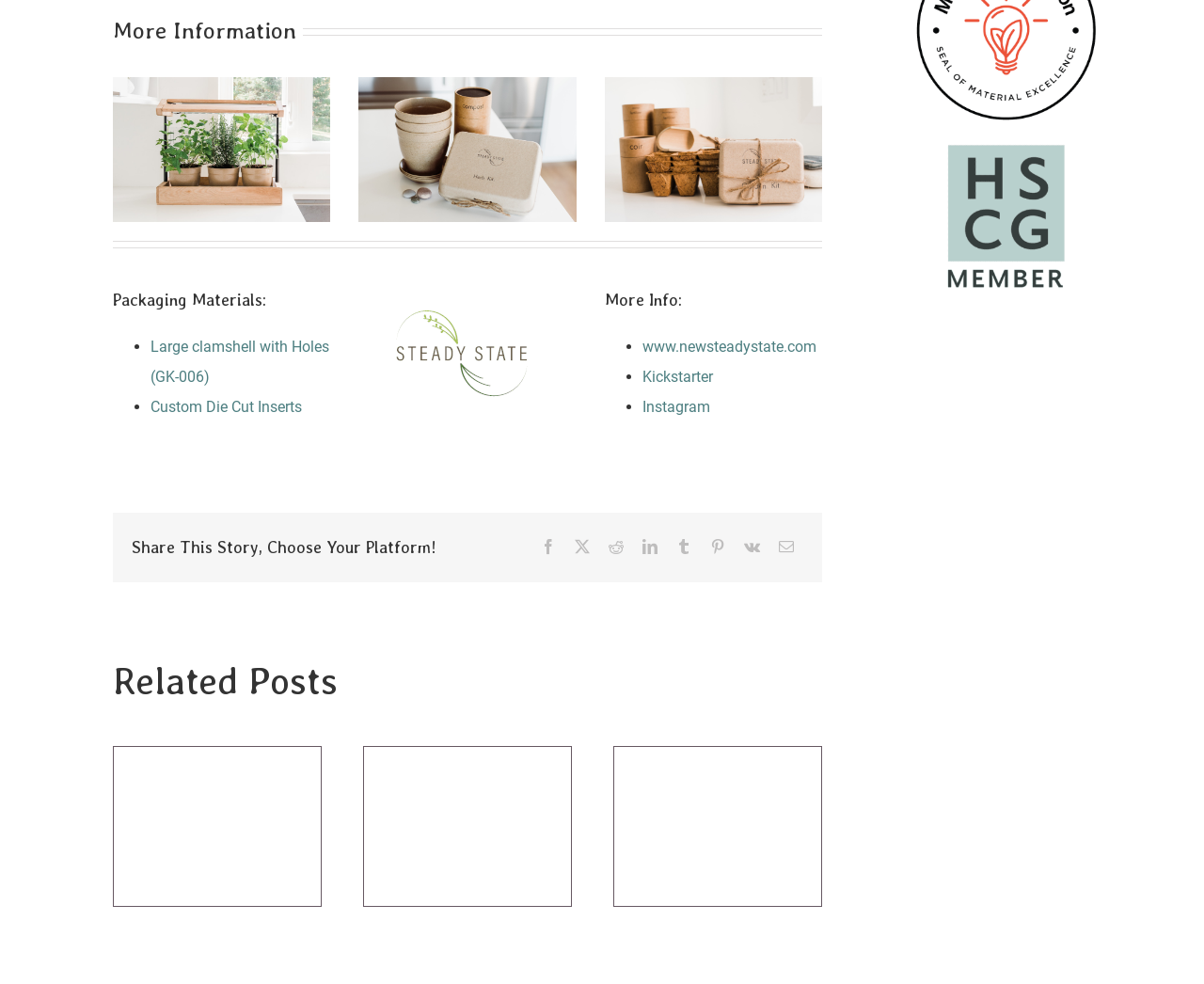What is the title of the first image?
Please analyze the image and answer the question with as much detail as possible.

The first image on the webpage has a description 'Kitchen Herb Garden Kits', which suggests that it is a product image.